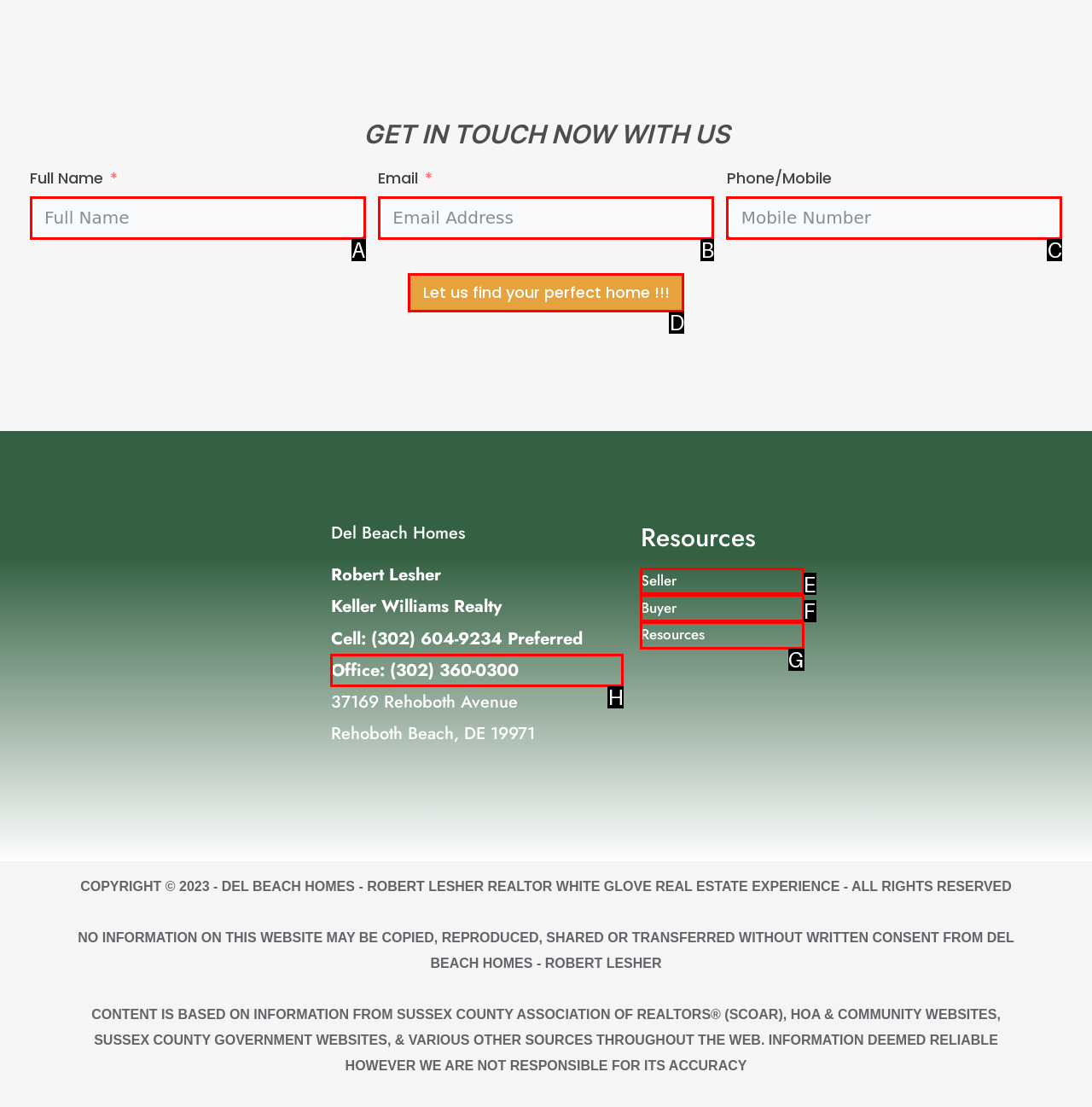Tell me the letter of the UI element to click in order to accomplish the following task: Call the office phone number
Answer with the letter of the chosen option from the given choices directly.

H